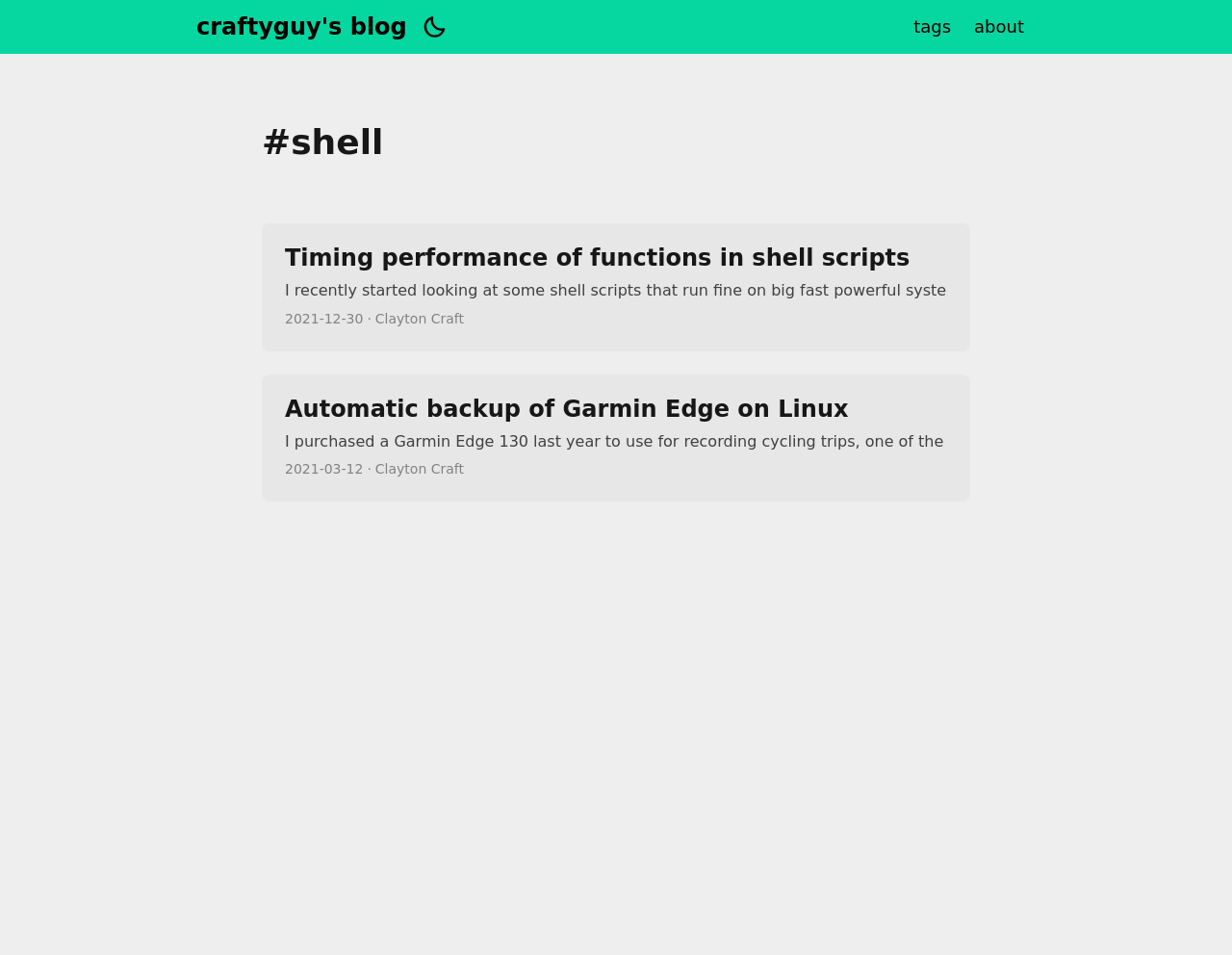What is the theme option available on the page?
Using the image as a reference, deliver a detailed and thorough answer to the question.

I found a button labeled 'Dark' at the top of the page, which suggests that it is a theme option available on the page.